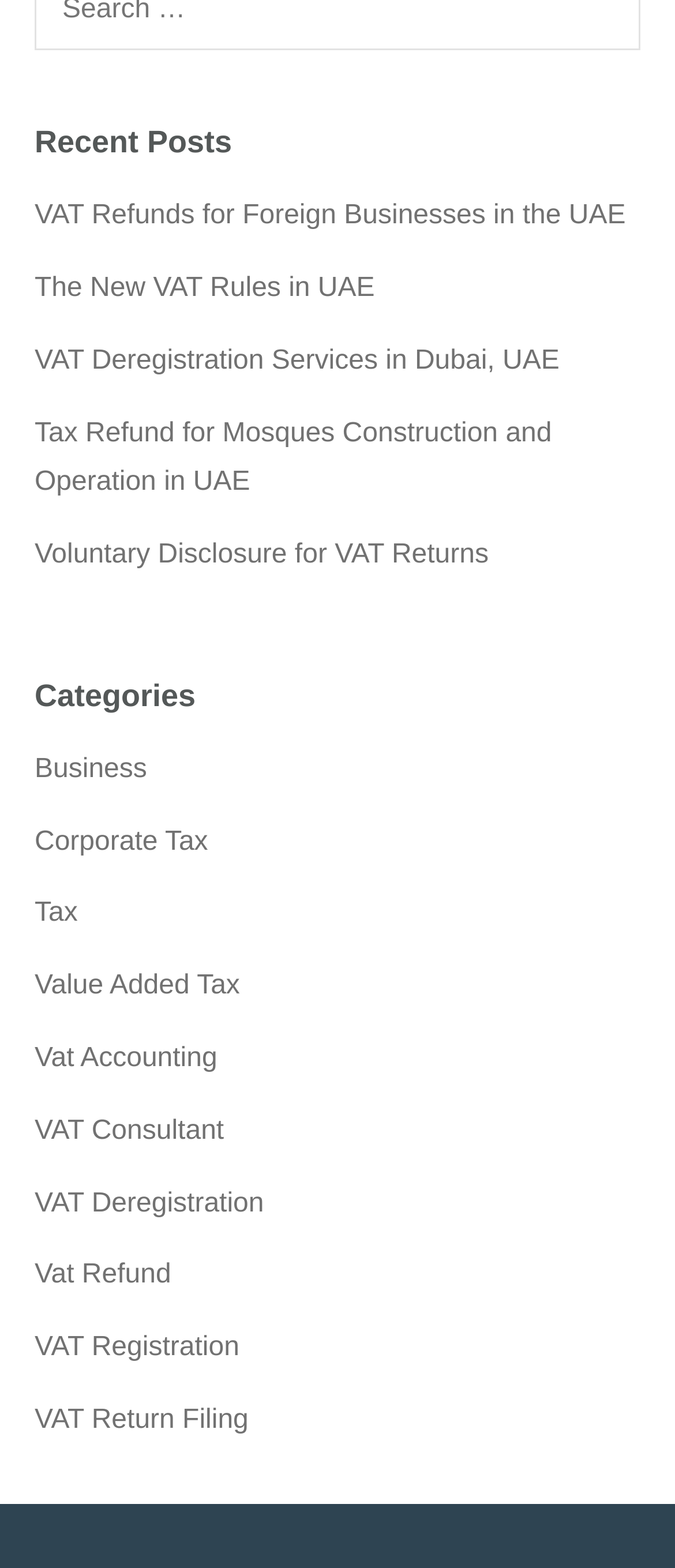Give a concise answer using one word or a phrase to the following question:
What is the topic of the link 'Tax Refund for Mosques Construction and Operation in UAE'?

Tax